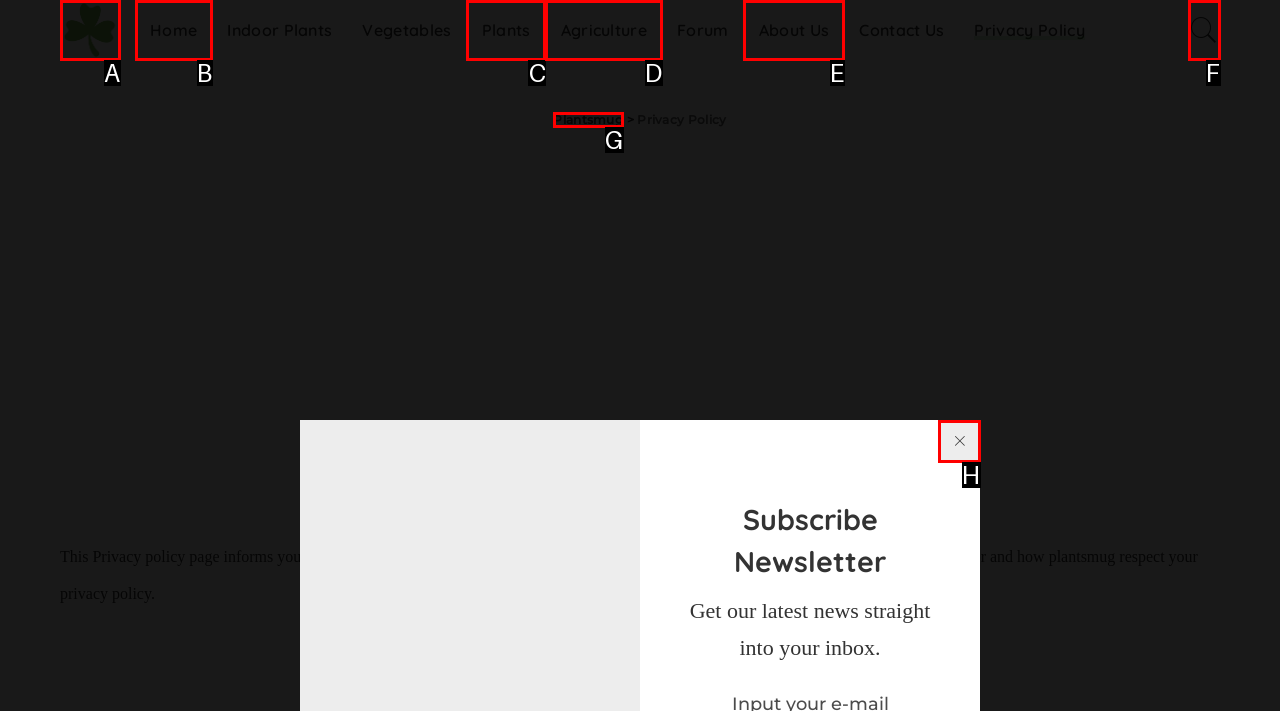Determine which option matches the element description: parent_node: Checkout Our Reviews:
Reply with the letter of the appropriate option from the options provided.

None